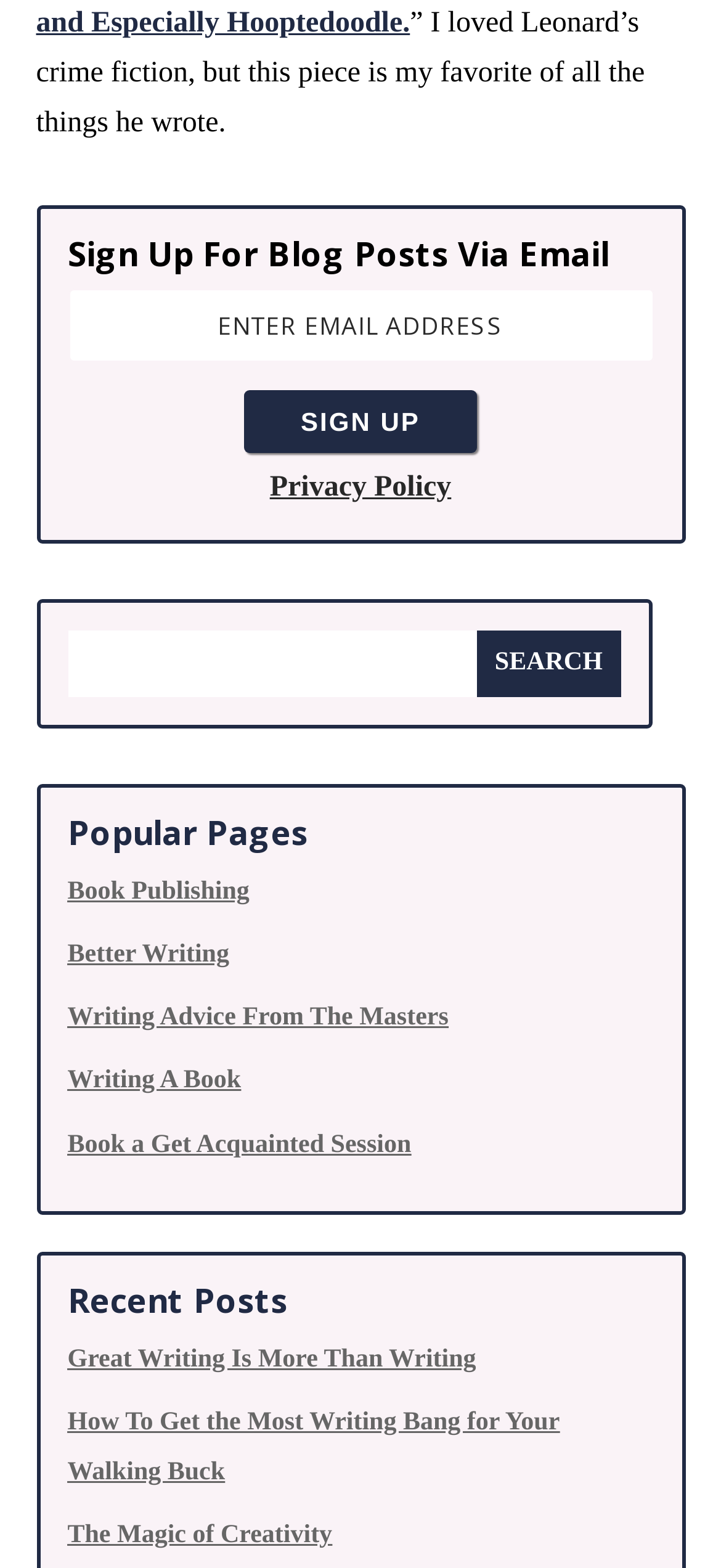Please specify the bounding box coordinates of the clickable region necessary for completing the following instruction: "Read about book publishing". The coordinates must consist of four float numbers between 0 and 1, i.e., [left, top, right, bottom].

[0.094, 0.56, 0.346, 0.578]